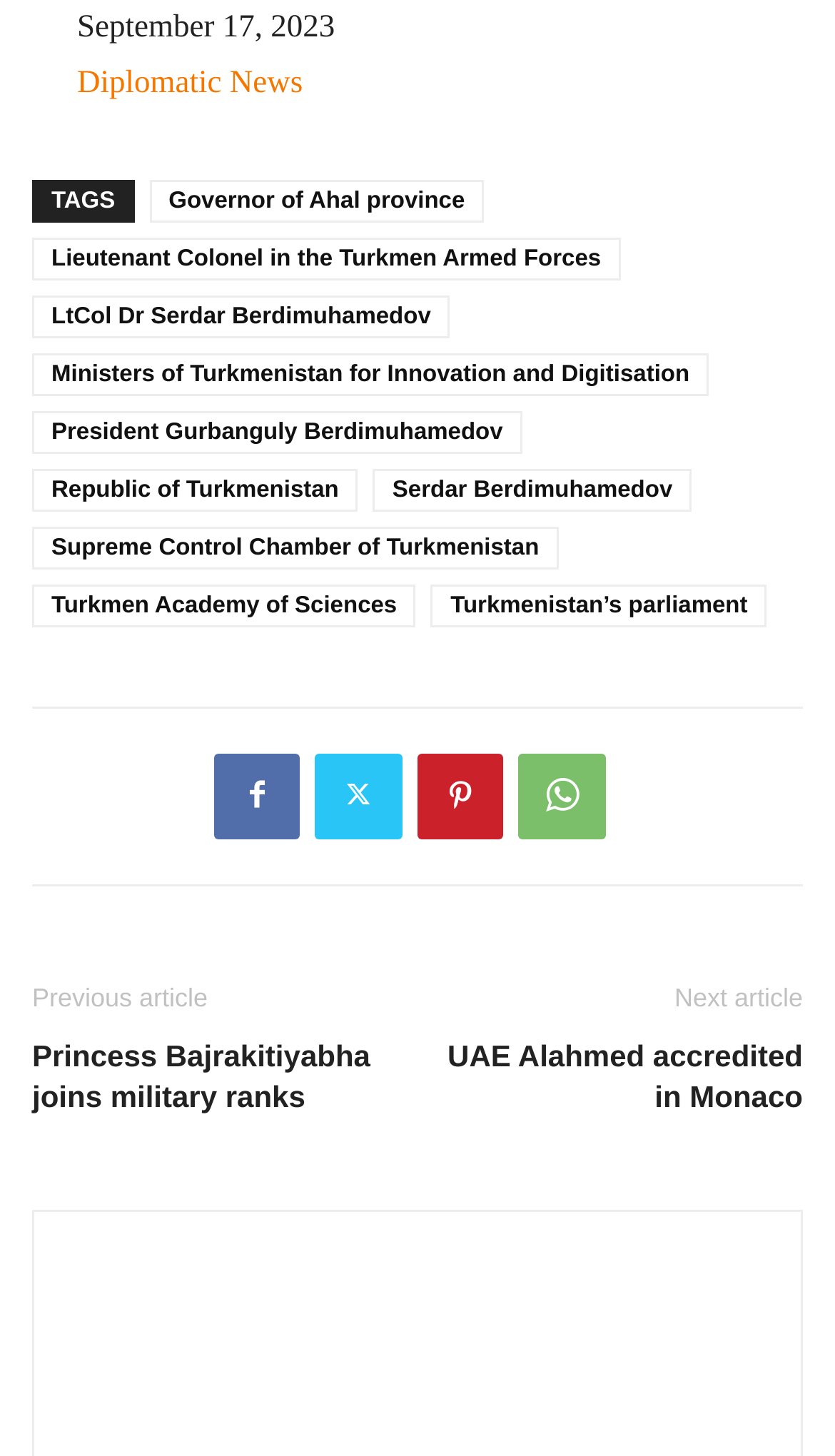What is the previous article about?
Identify the answer in the screenshot and reply with a single word or phrase.

Princess Bajrakitiyabha joins military ranks